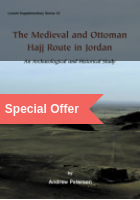What is the author of the book?
Provide an in-depth and detailed answer to the question.

The author of the book is identified by reading the cover of the book, which mentions the author's name as Andrew Peterson.